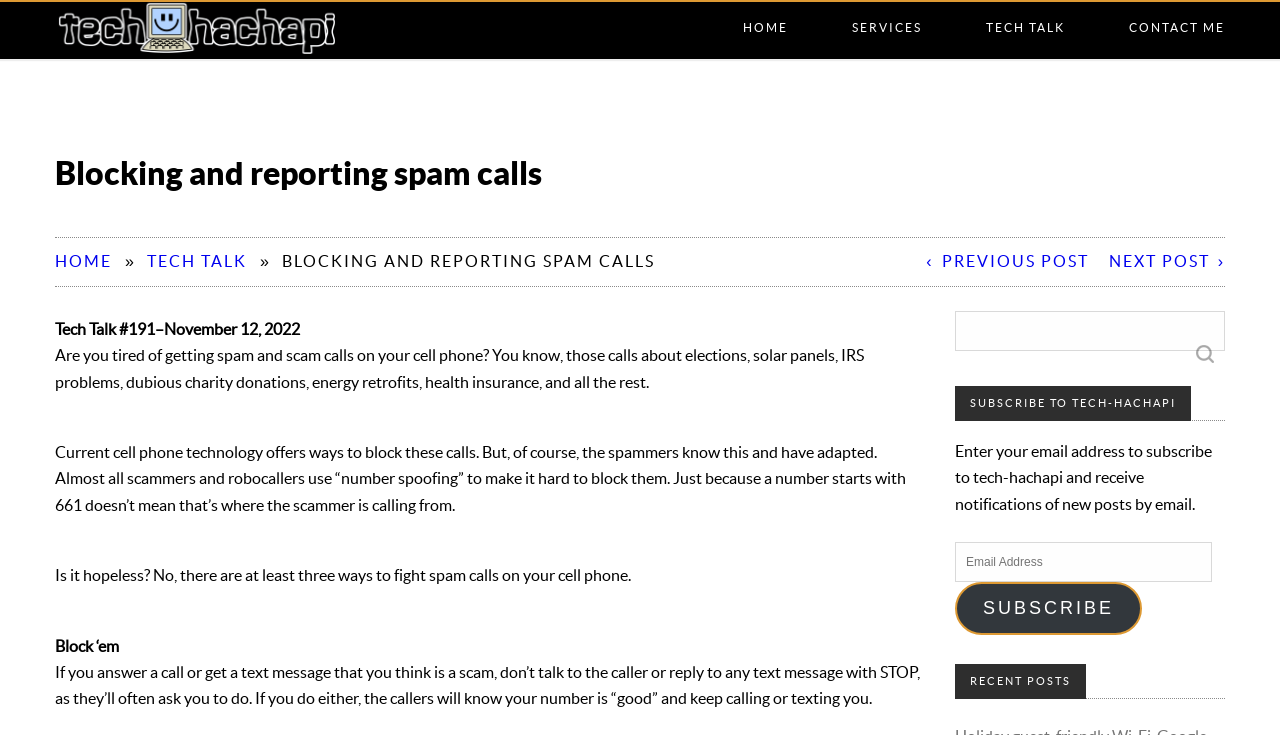What is the author's suggestion when receiving a scam call?
Answer the question with a single word or phrase by looking at the picture.

Don't talk or reply